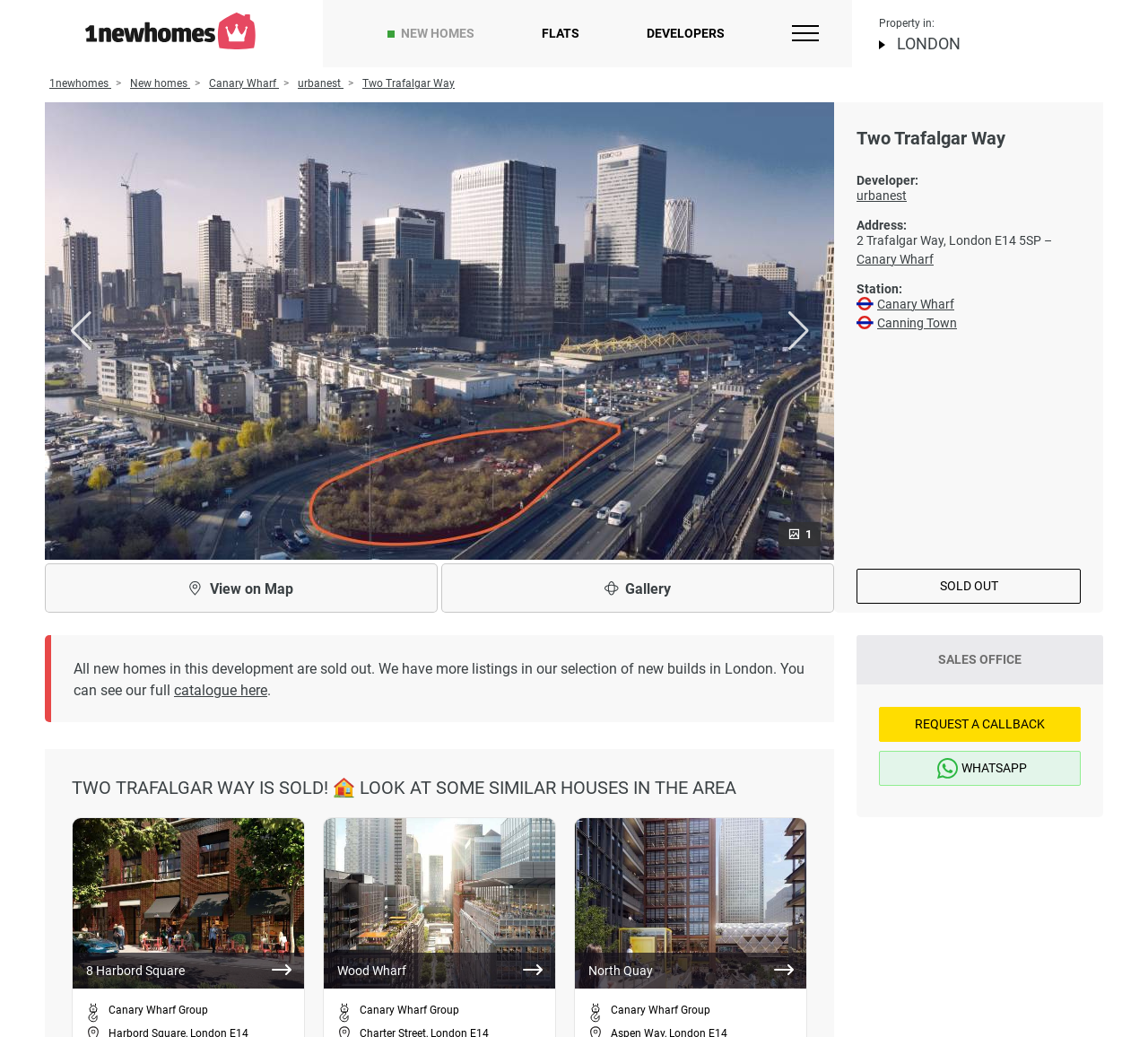Could you specify the bounding box coordinates for the clickable section to complete the following instruction: "Click on the 'Log In' button"?

None